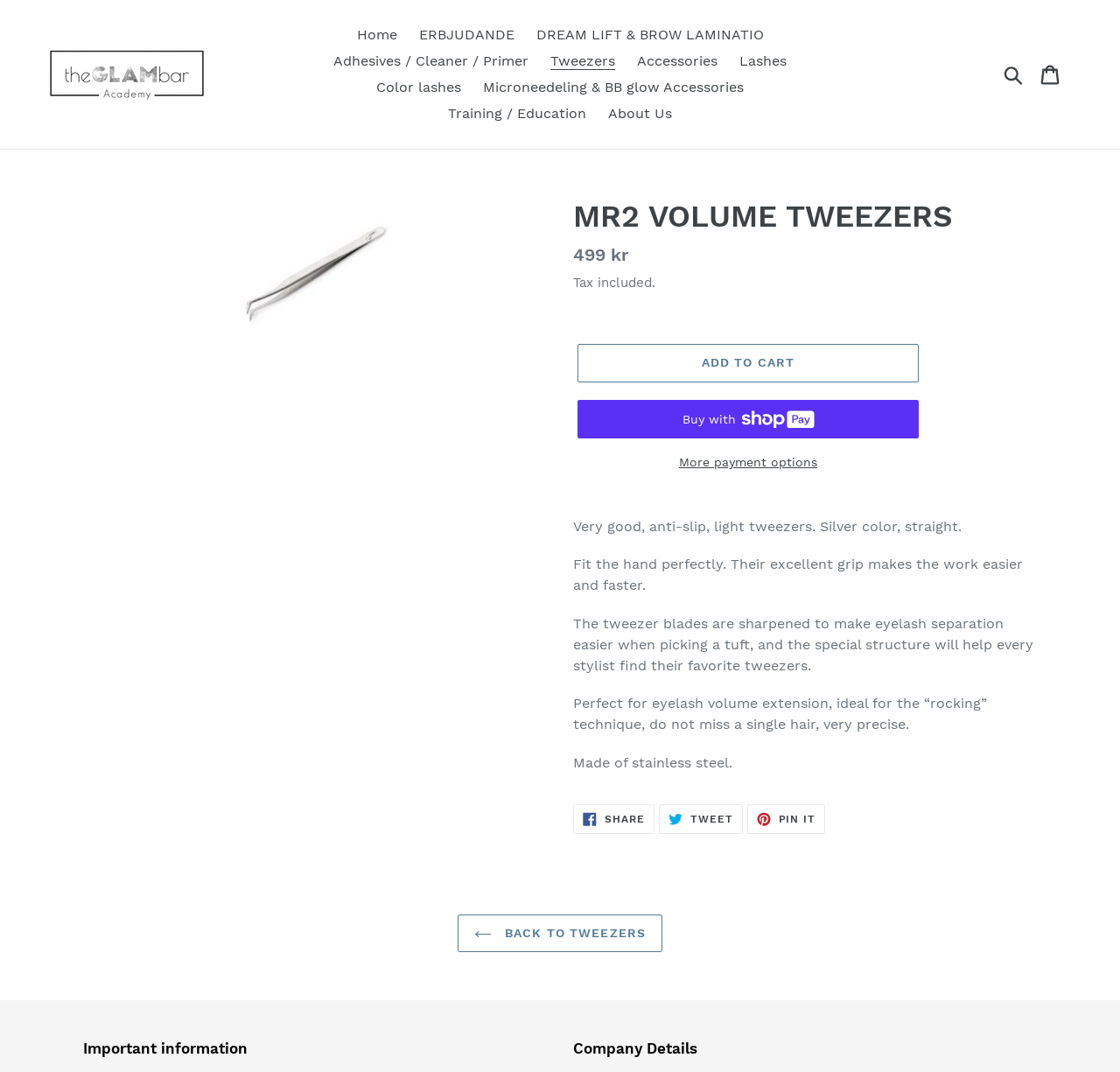What is the name of the product?
Based on the image content, provide your answer in one word or a short phrase.

MR2 VOLUME TWEEZERS